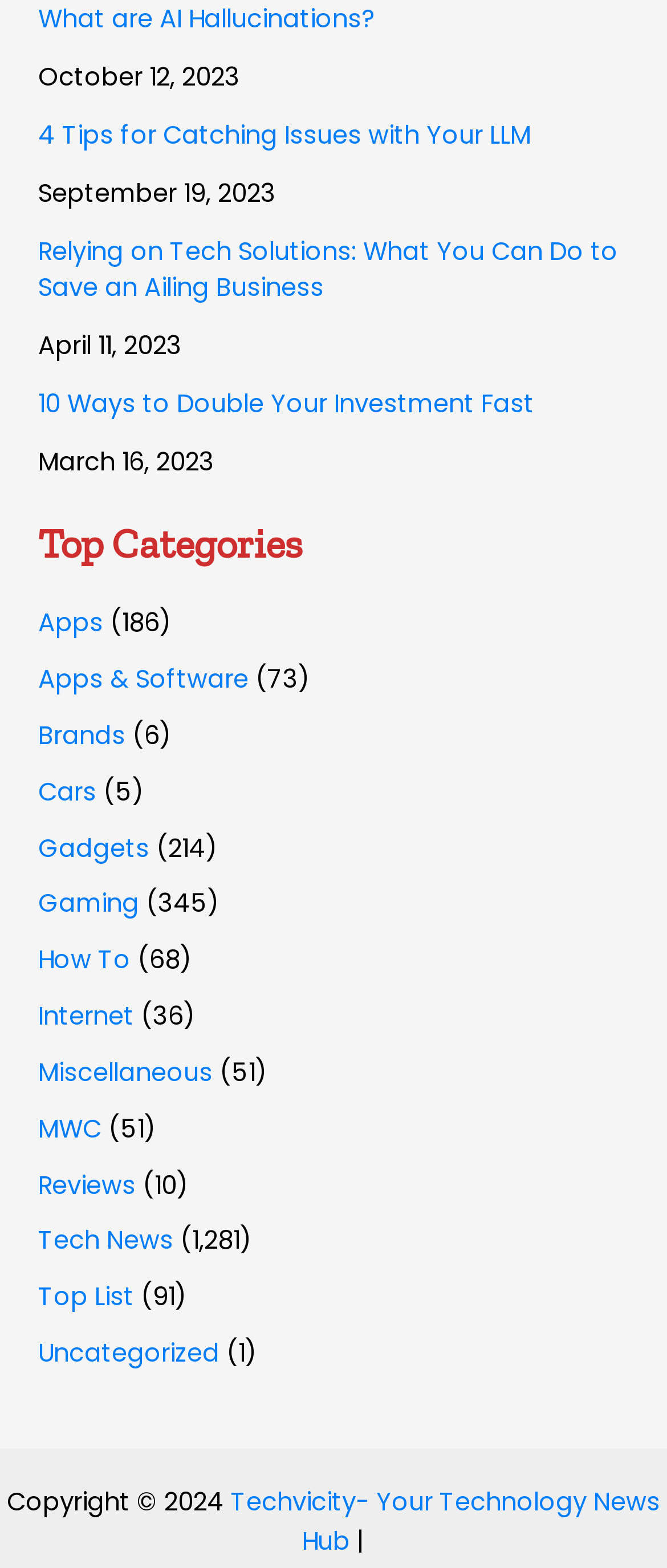Determine the bounding box coordinates of the clickable element to complete this instruction: "Read the article titled 'Government Shutdown Threat Weighs on Futures'". Provide the coordinates in the format of four float numbers between 0 and 1, [left, top, right, bottom].

None